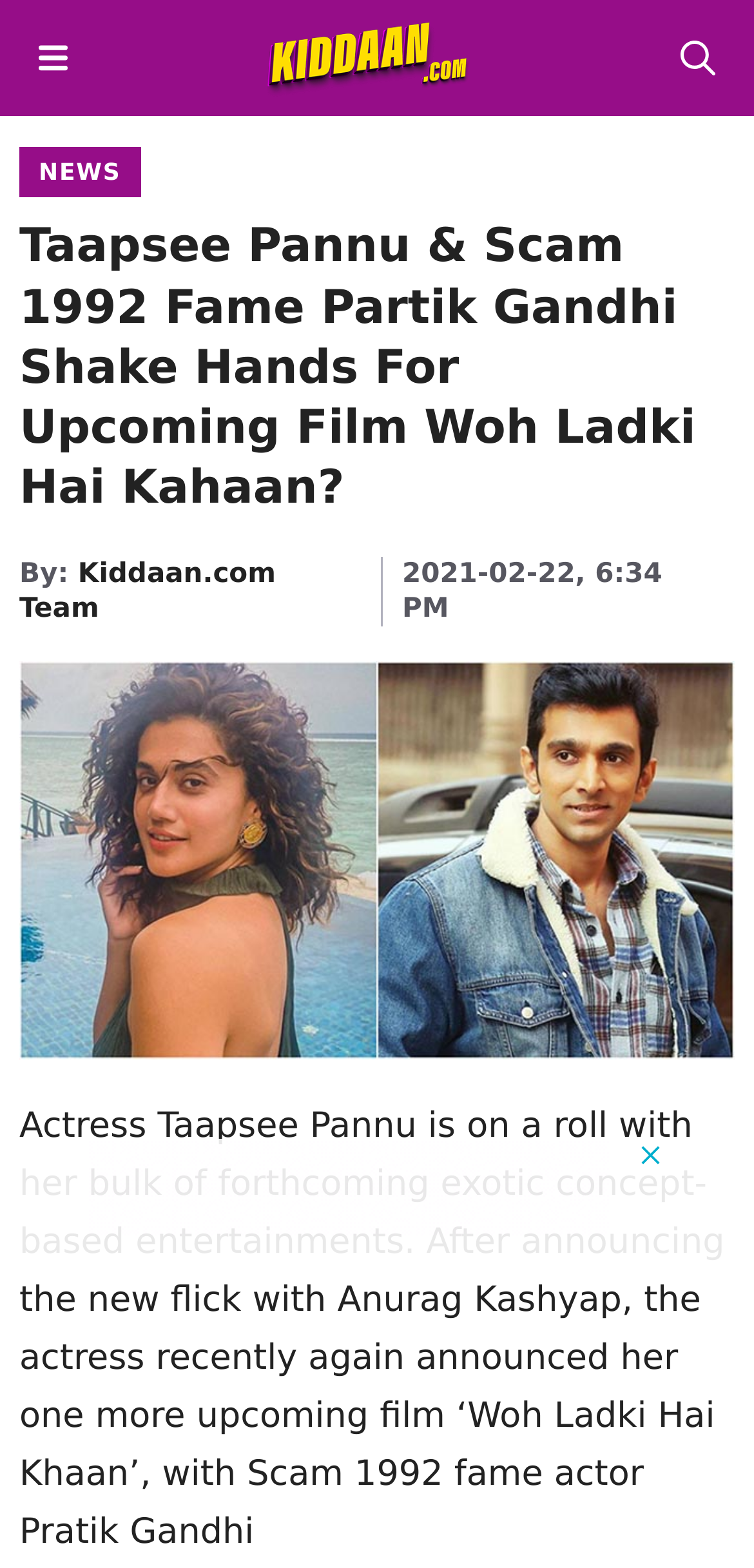Answer briefly with one word or phrase:
What is the date of the article?

2021-02-22